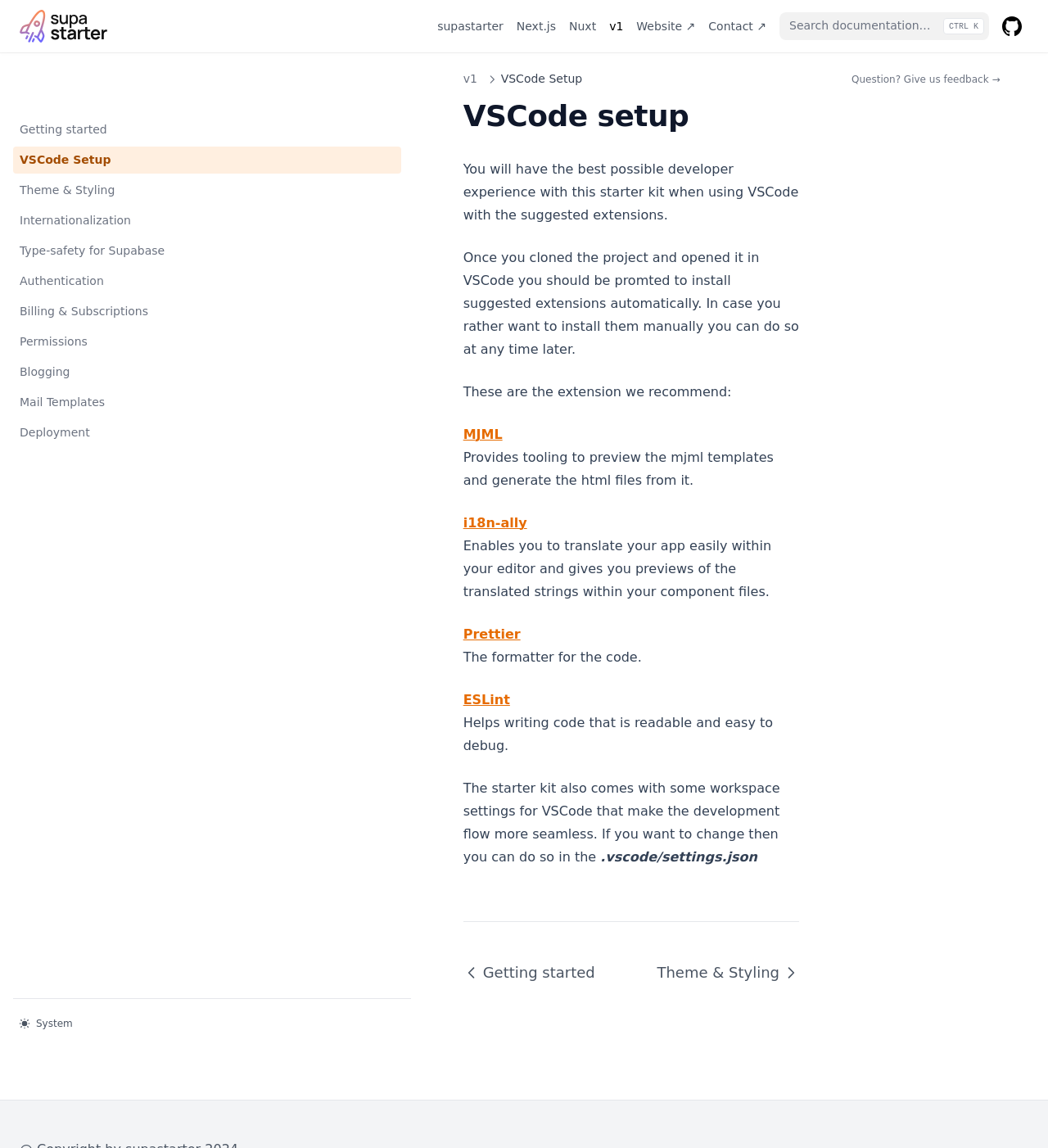Using the provided description: "parent_node: CTRL K placeholder="Search documentation…"", find the bounding box coordinates of the corresponding UI element. The output should be four float numbers between 0 and 1, in the format [left, top, right, bottom].

[0.744, 0.011, 0.944, 0.035]